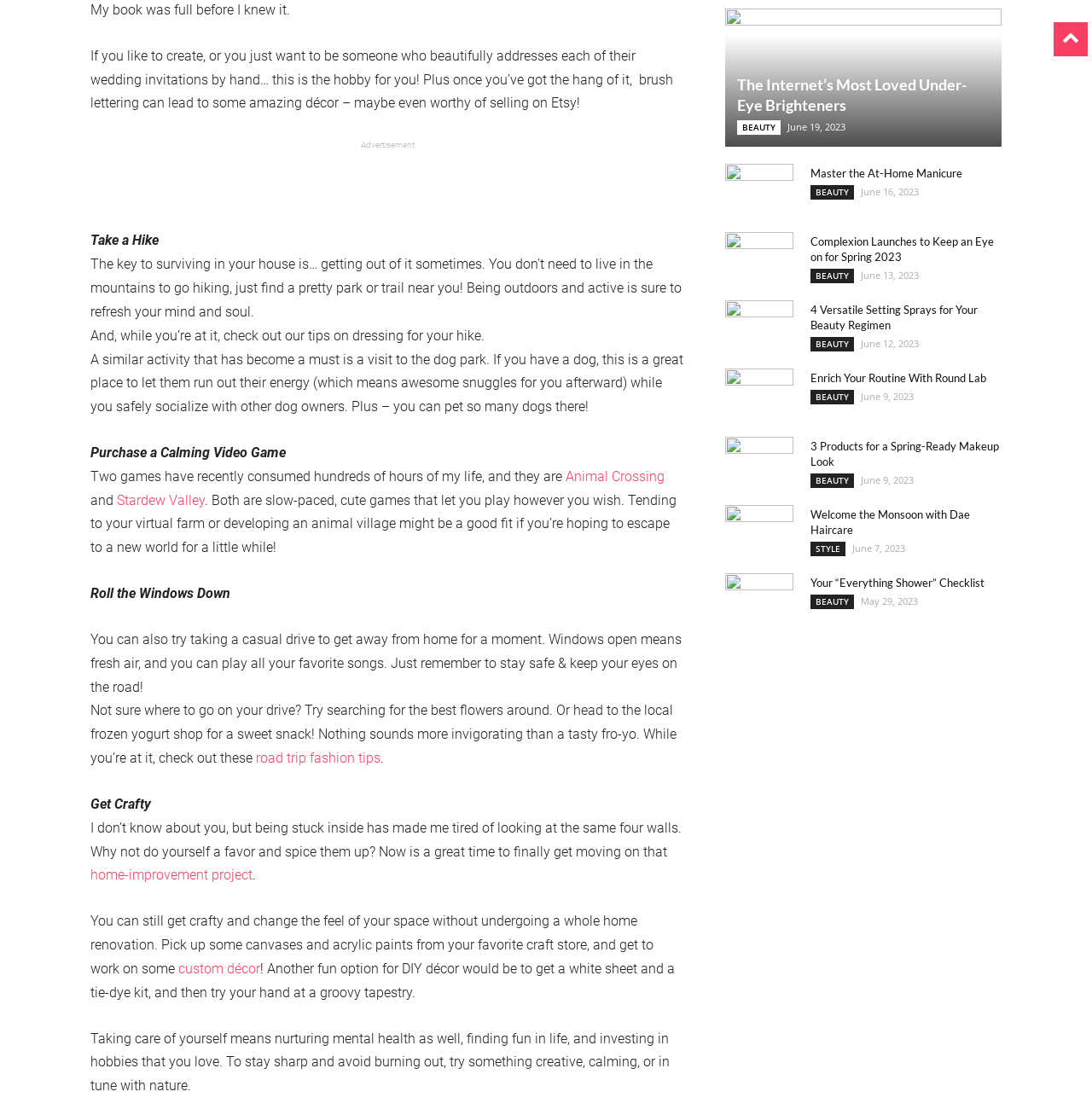Pinpoint the bounding box coordinates of the clickable element to carry out the following instruction: "Read about 'The Internet’s Most Loved Under-Eye Brighteners'."

[0.664, 0.008, 0.917, 0.132]